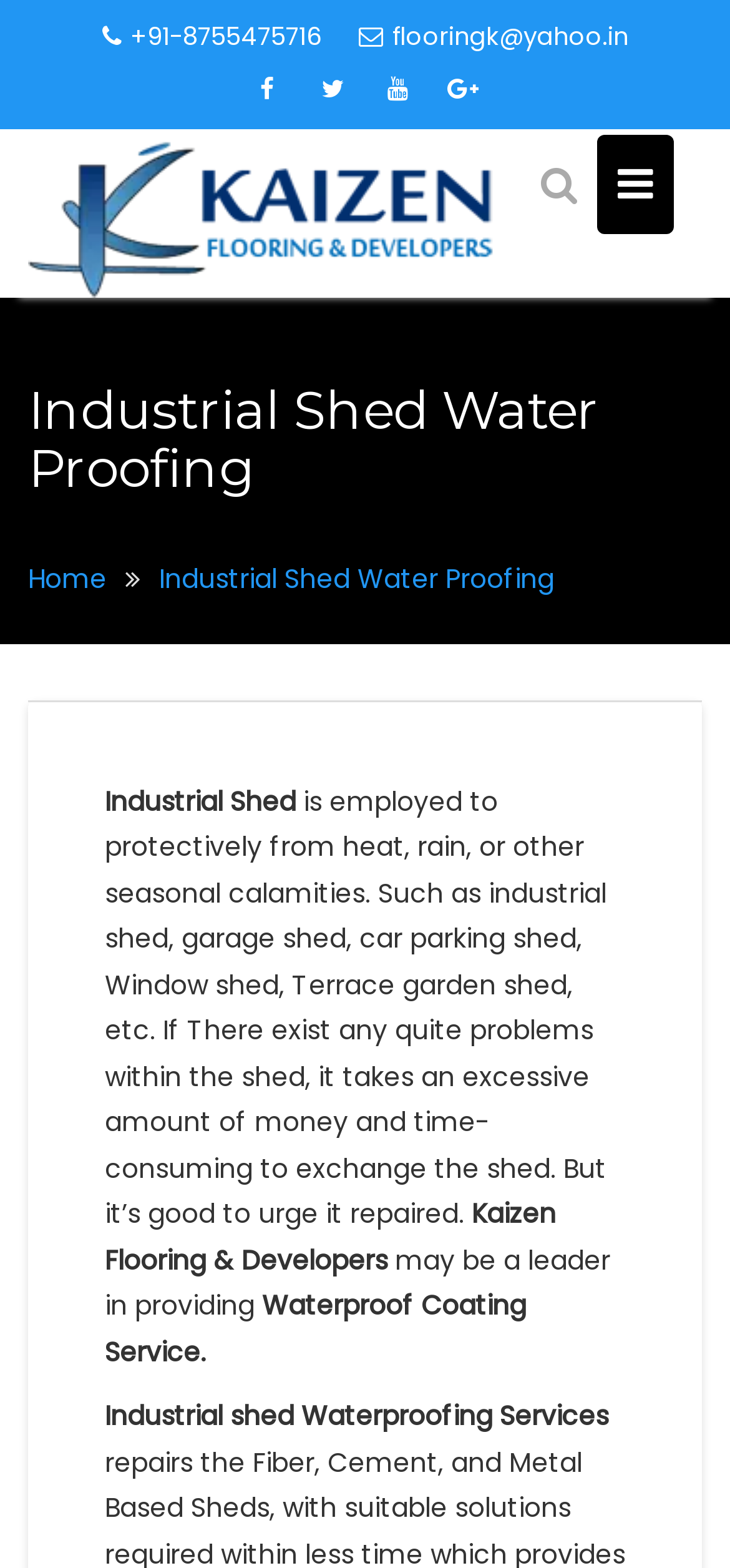Generate a thorough caption that explains the contents of the webpage.

The webpage is about Industrial Shed Water Proofing services provided by Kaizen Flooring & Developers. At the top left, there is a phone number "+91-8755475716" and an email address "flooringk@yahoo.in" for contact information. Below these, there are five social media links represented by icons. 

To the right of these icons, there is a "Get a Quote" button. Above the button, the company name "Kaizen Flooring & Developers" is displayed with its logo. 

The main heading "Industrial Shed Water Proofing" is centered at the top of the page. Below the heading, there is a navigation section with breadcrumbs, showing the current page's position in the website's hierarchy. 

The main content of the page is divided into paragraphs. The first paragraph explains the importance of industrial shed water proofing, describing how it protects from heat, rain, and other seasonal calamities. The second paragraph introduces Kaizen Flooring & Developers as a leader in providing waterproof coating services. The third paragraph highlights the company's industrial shed waterproofing services.